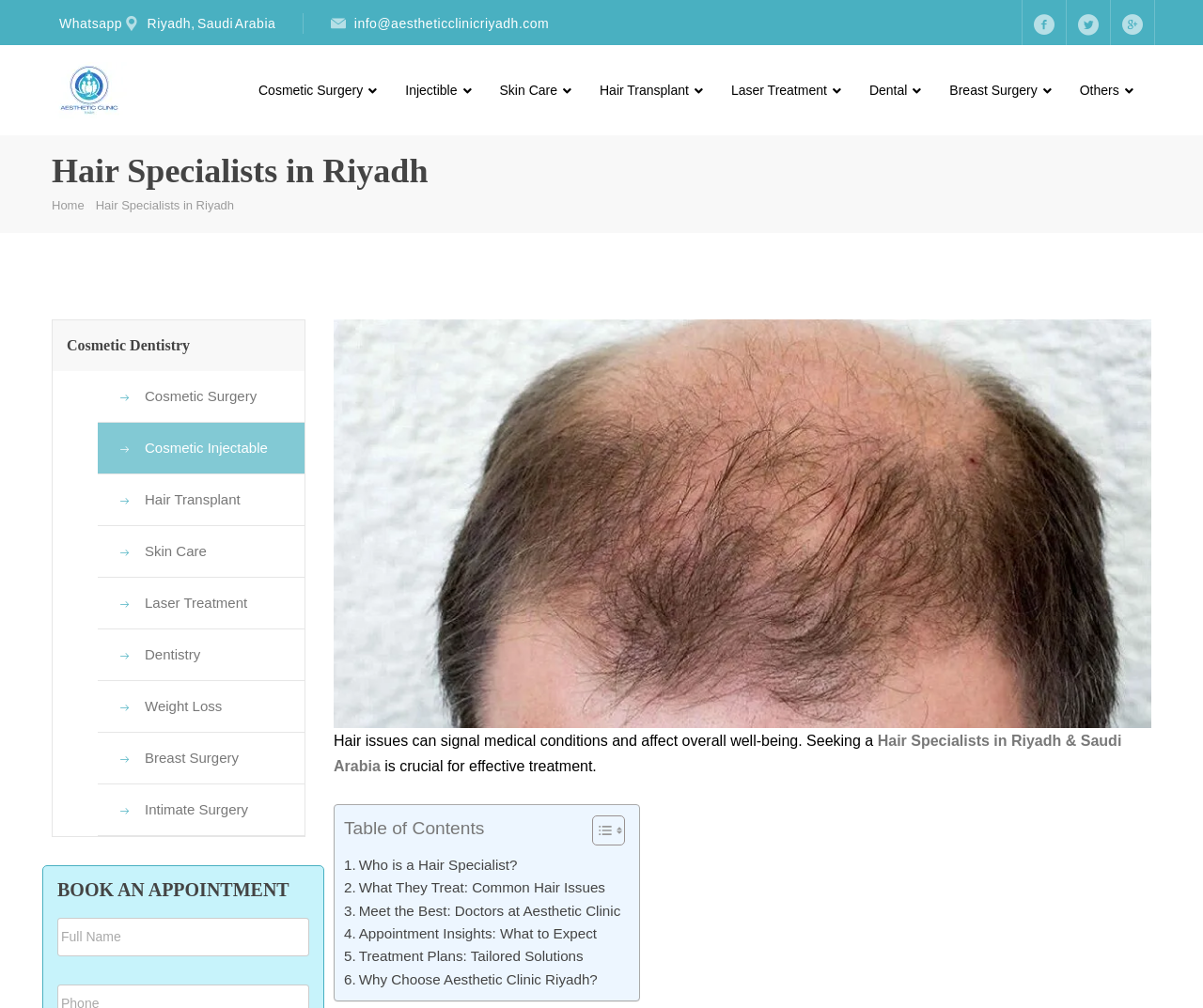What is the topic of the table of contents?
Please use the image to provide a one-word or short phrase answer.

Hair Specialists in Riyadh